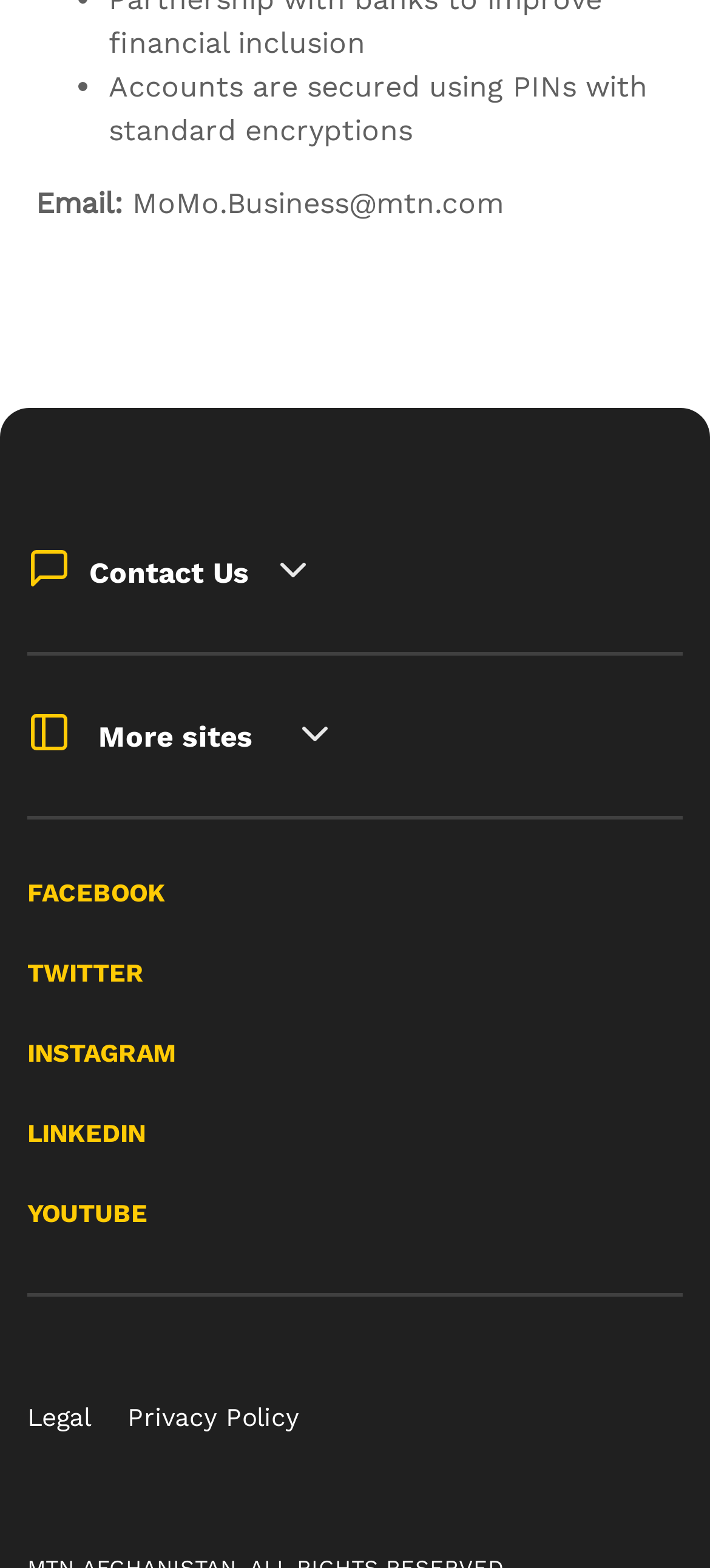Identify the bounding box coordinates of the part that should be clicked to carry out this instruction: "go to FACEBOOK".

[0.038, 0.56, 0.233, 0.607]